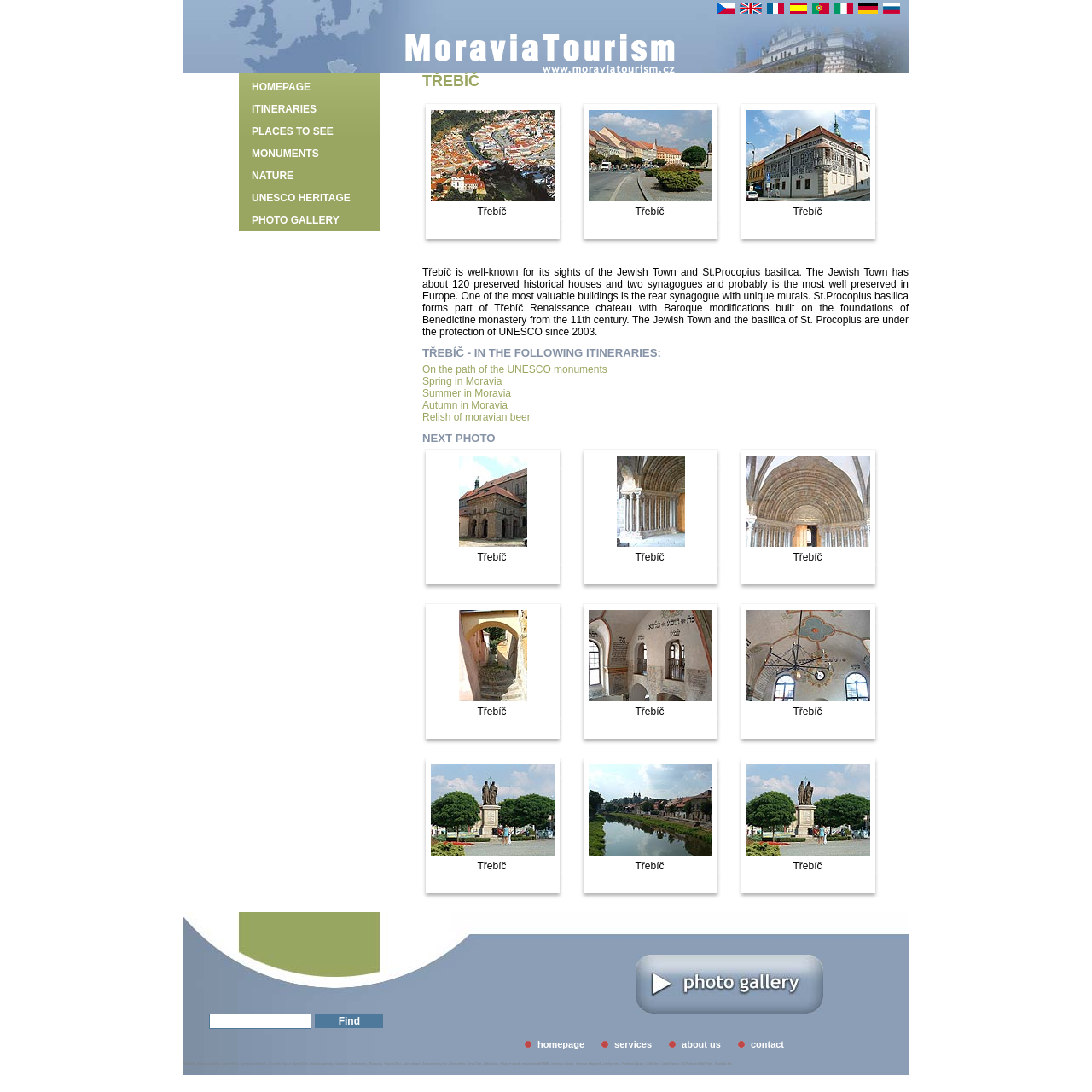Locate the bounding box of the UI element with the following description: "UNESCO heritage".

[0.219, 0.171, 0.348, 0.191]